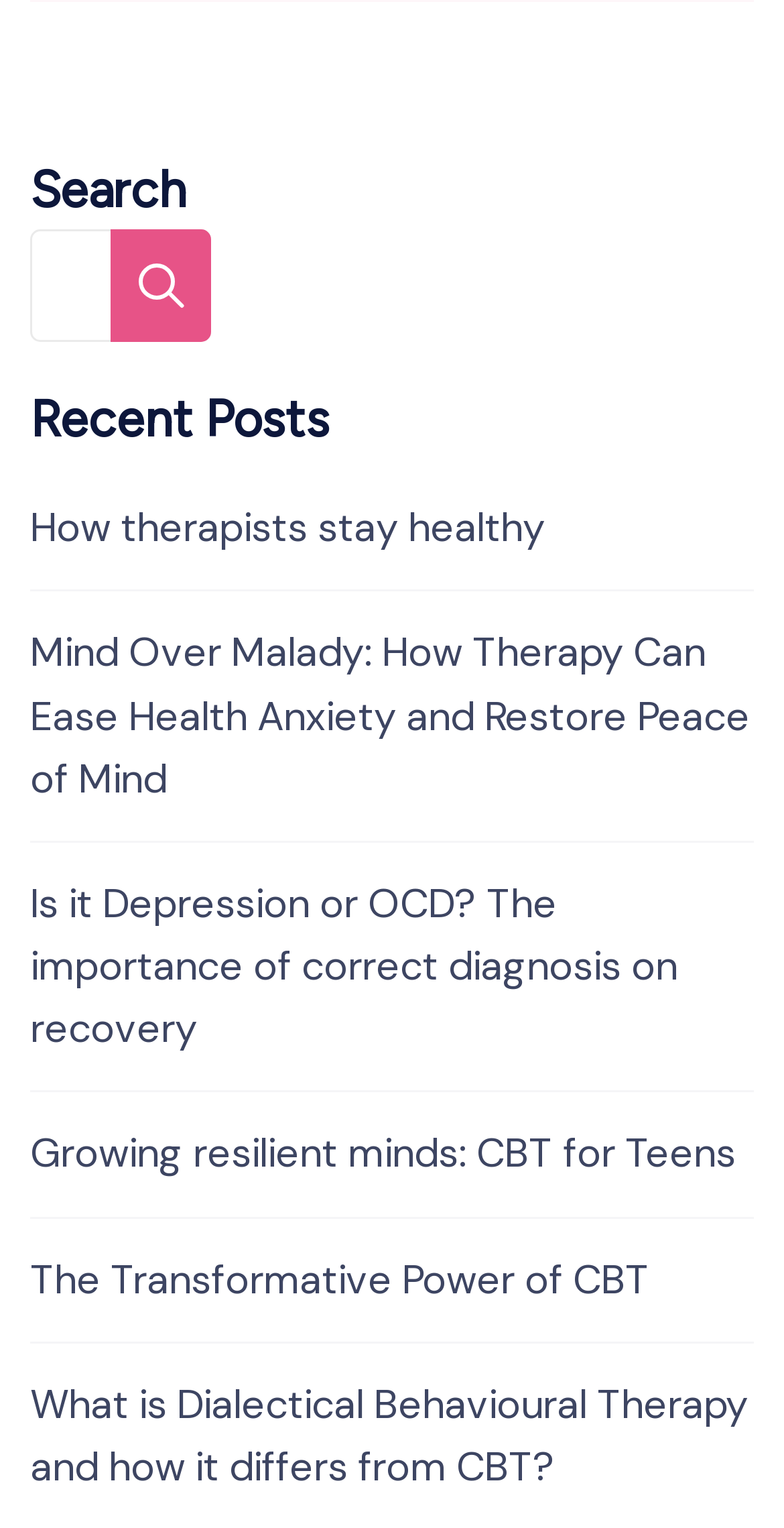From the details in the image, provide a thorough response to the question: How many search buttons are there?

I counted the number of search buttons on the webpage and found only one search button with the text 'Search'.